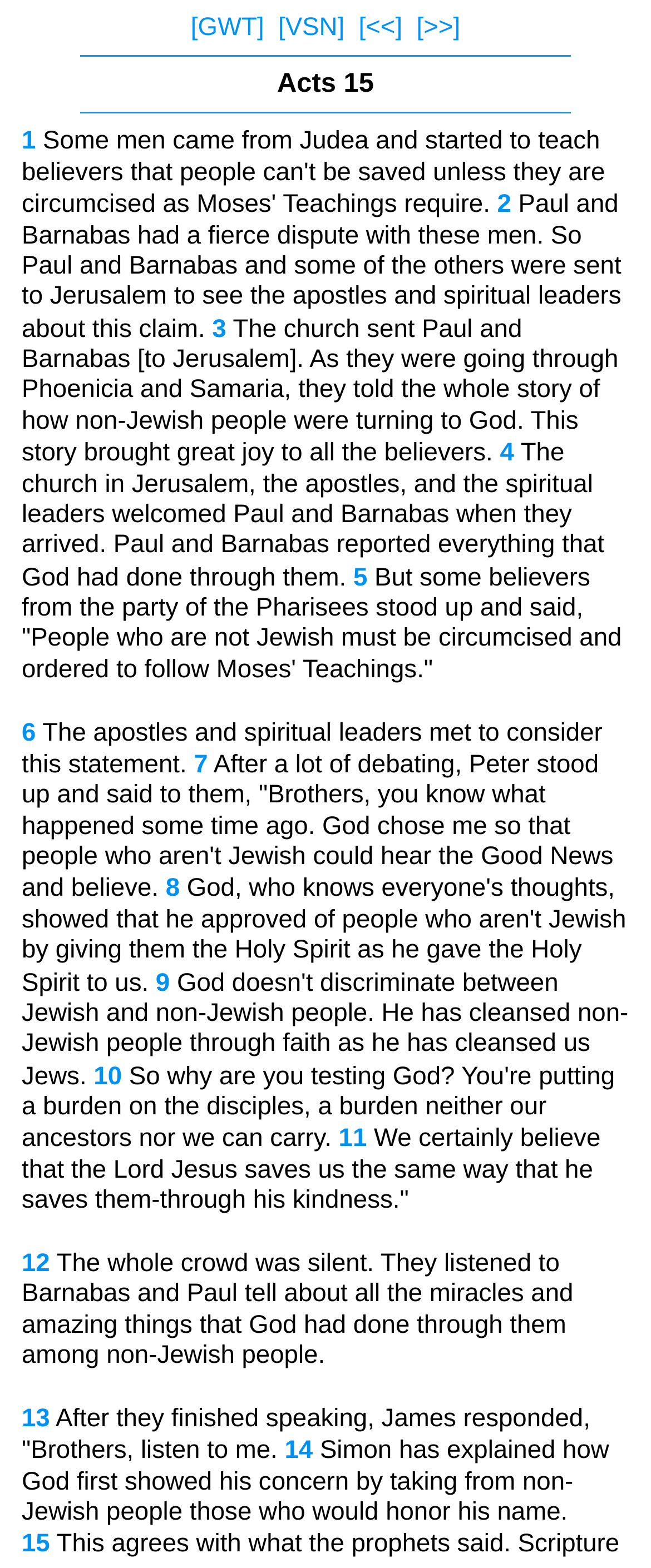Locate the bounding box coordinates of the clickable element to fulfill the following instruction: "Read about Paul and Barnabas' dispute". Provide the coordinates as four float numbers between 0 and 1 in the format [left, top, right, bottom].

[0.033, 0.121, 0.954, 0.219]